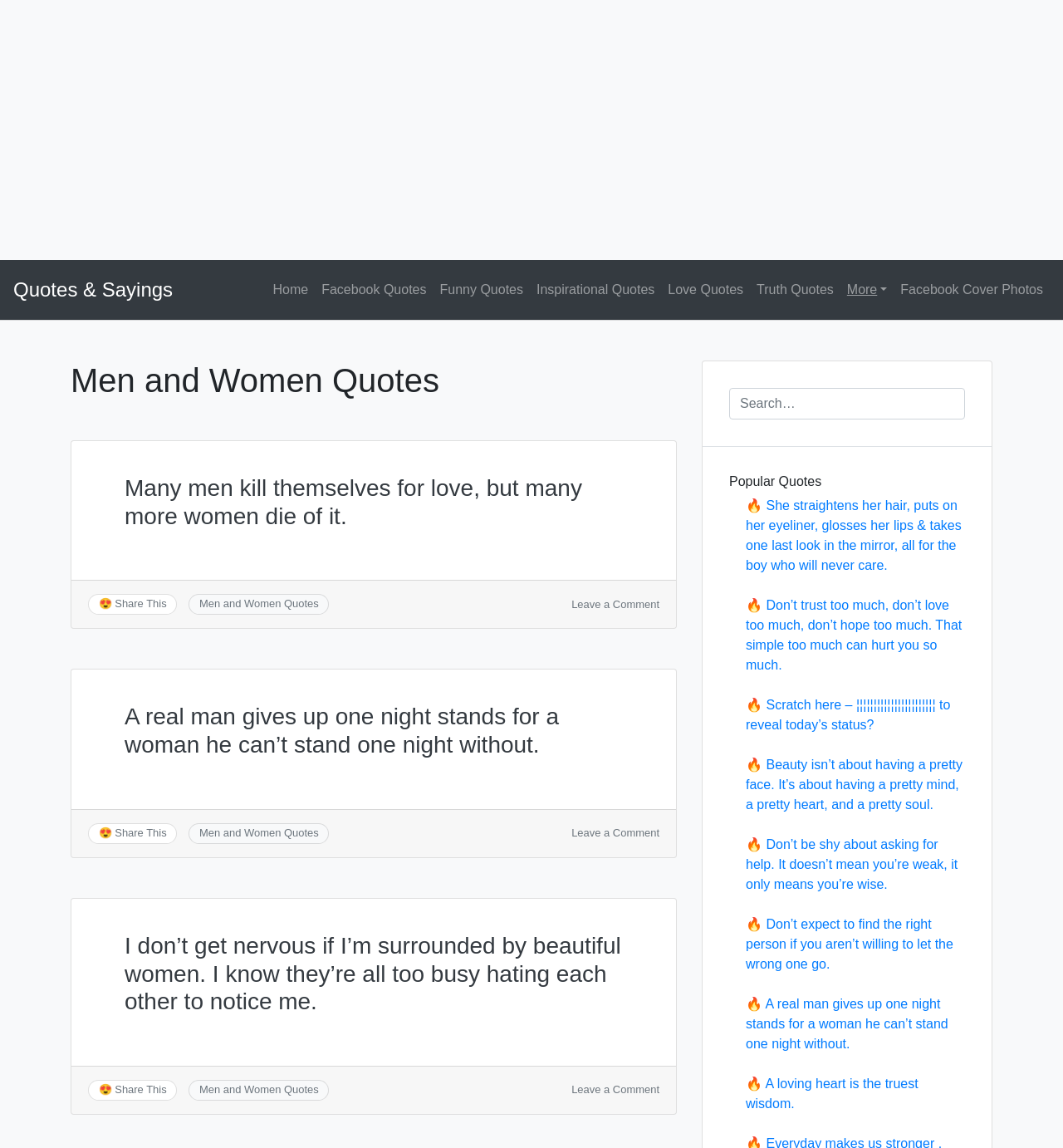What is the symbol used to highlight popular quotes?
Based on the screenshot, give a detailed explanation to answer the question.

I noticed that some quotes on the webpage are highlighted with a symbol, which is 🔥, and these quotes are labeled as 'Popular Quotes'.